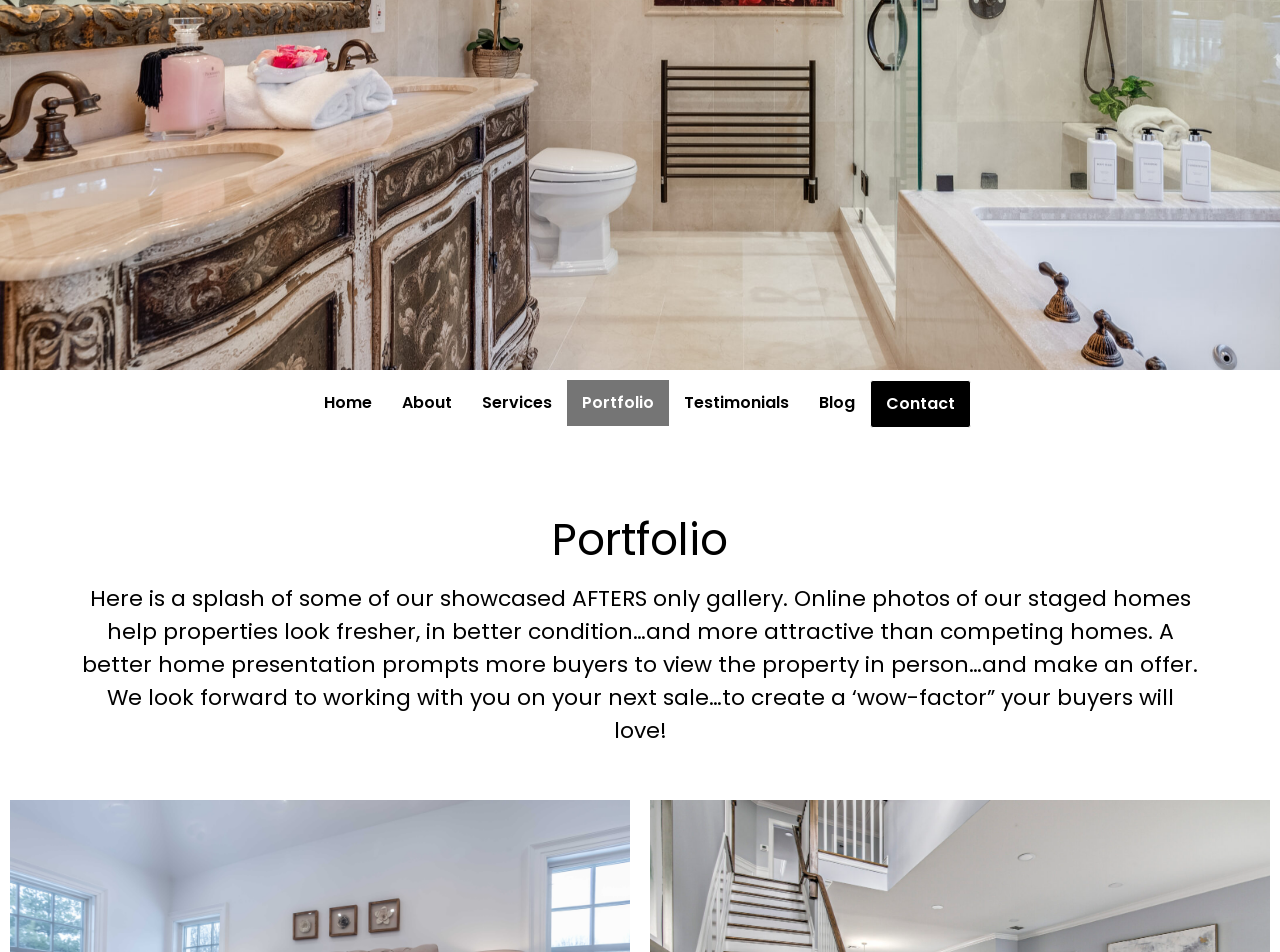Please provide a comprehensive response to the question below by analyzing the image: 
What is the company looking forward to doing with clients?

The StaticText element mentions 'We look forward to working with you on your next sale…to create a ‘wow-factor” your buyers will love!', indicating that the company is looking forward to working with clients on their next sale.